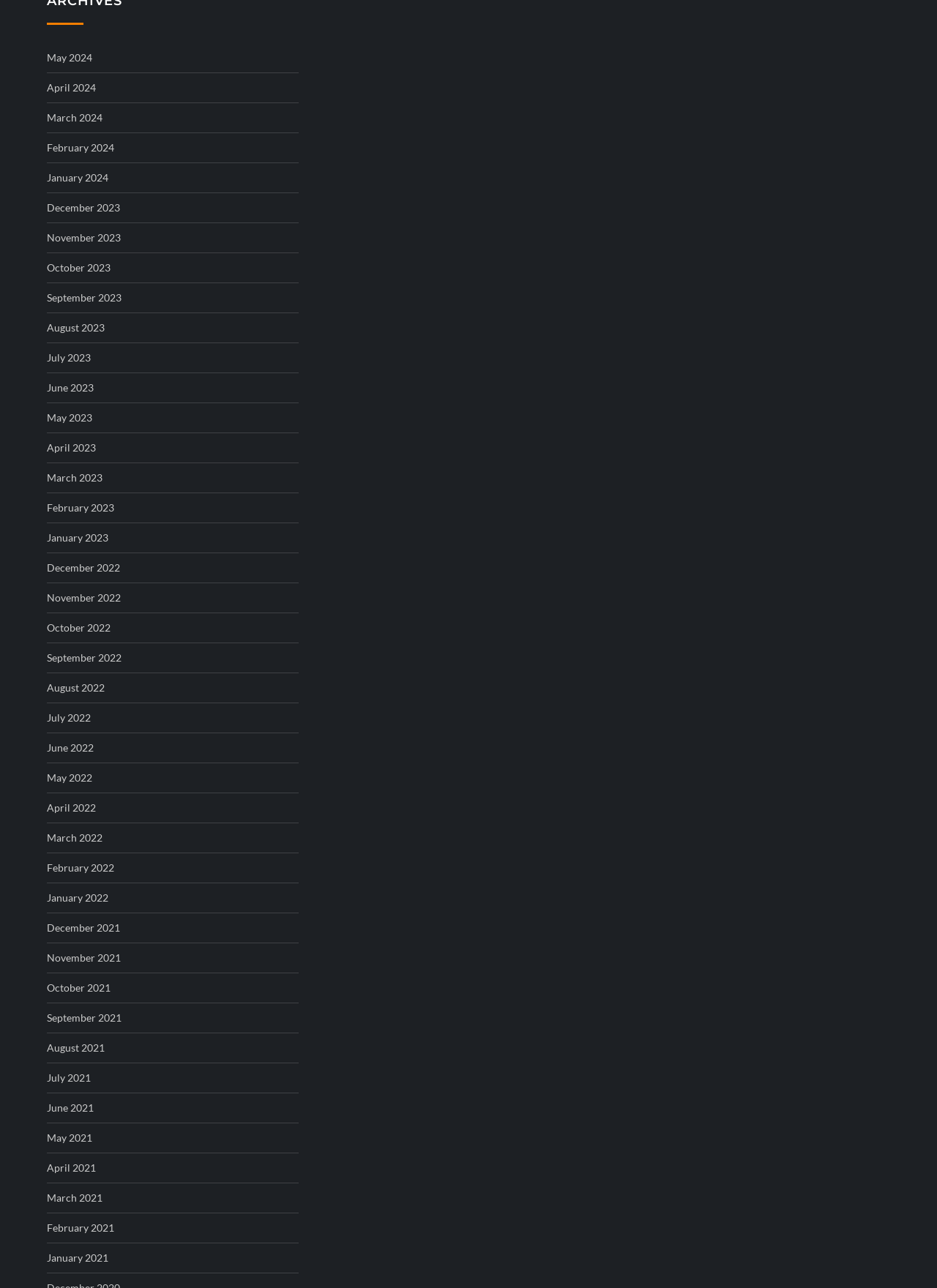Provide your answer in one word or a succinct phrase for the question: 
How many months are available in 2023?

12